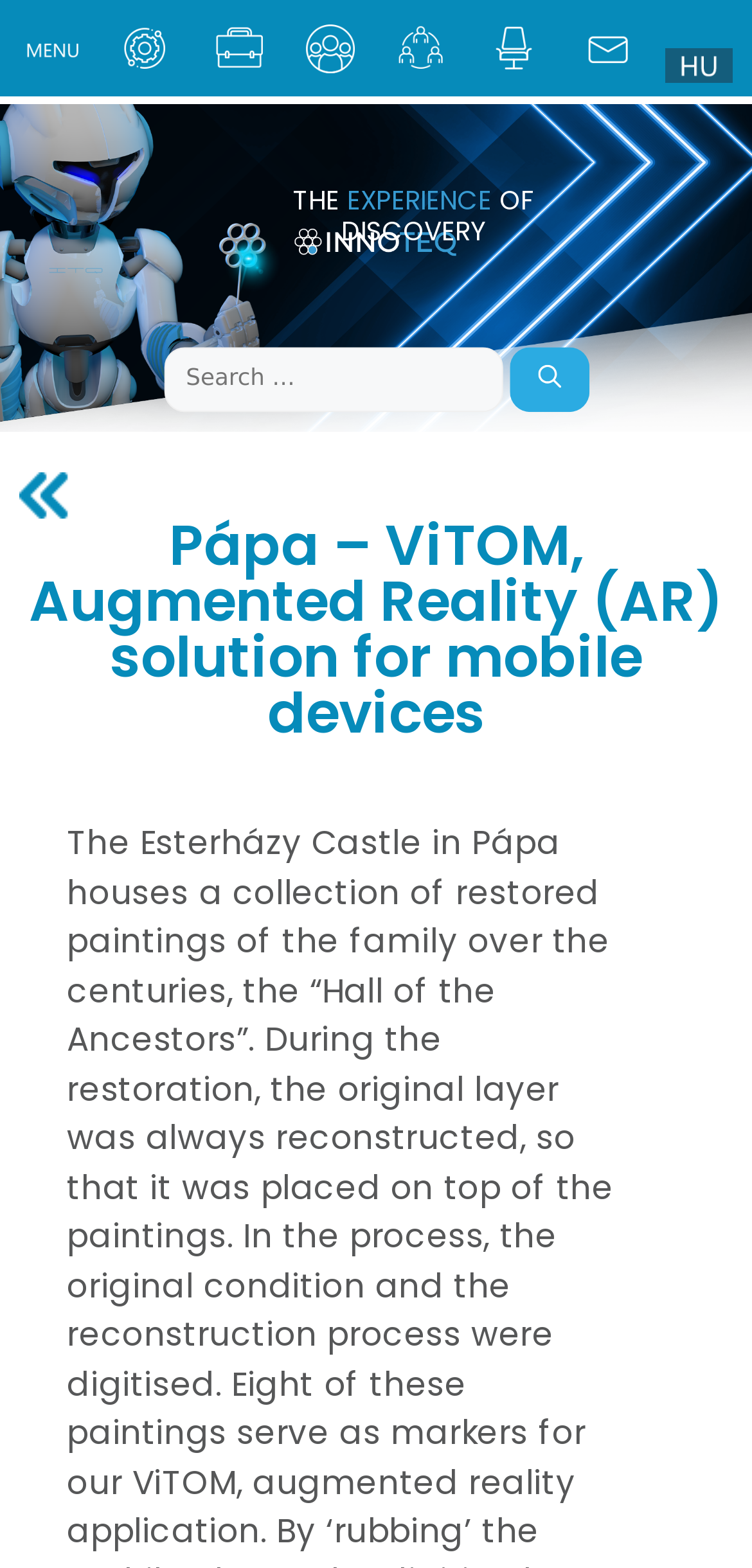How many links are on the bottom section?
Look at the image and answer the question with a single word or phrase.

9